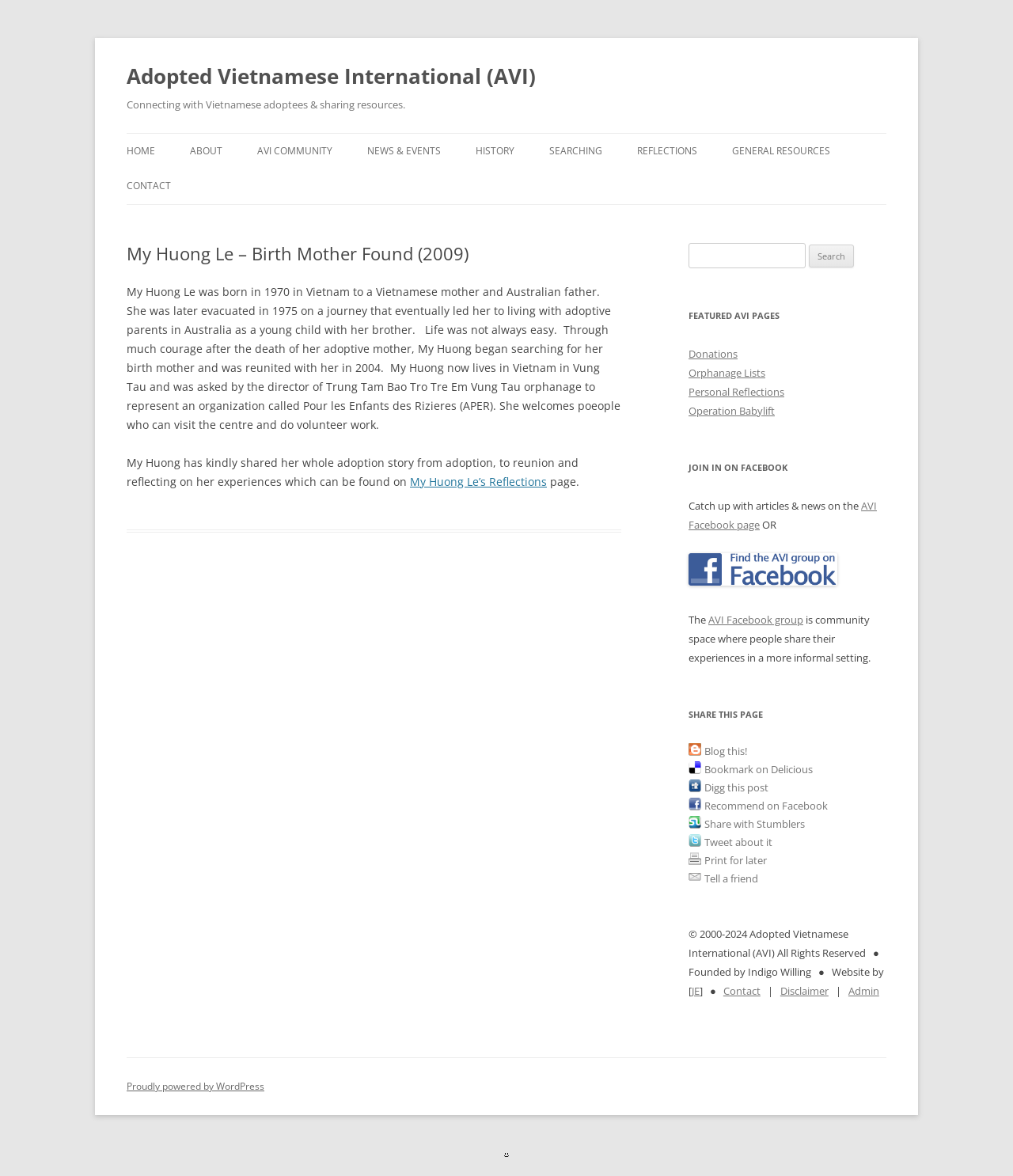Determine the bounding box coordinates of the section to be clicked to follow the instruction: "Visit the AVI Facebook page". The coordinates should be given as four float numbers between 0 and 1, formatted as [left, top, right, bottom].

[0.68, 0.424, 0.866, 0.452]